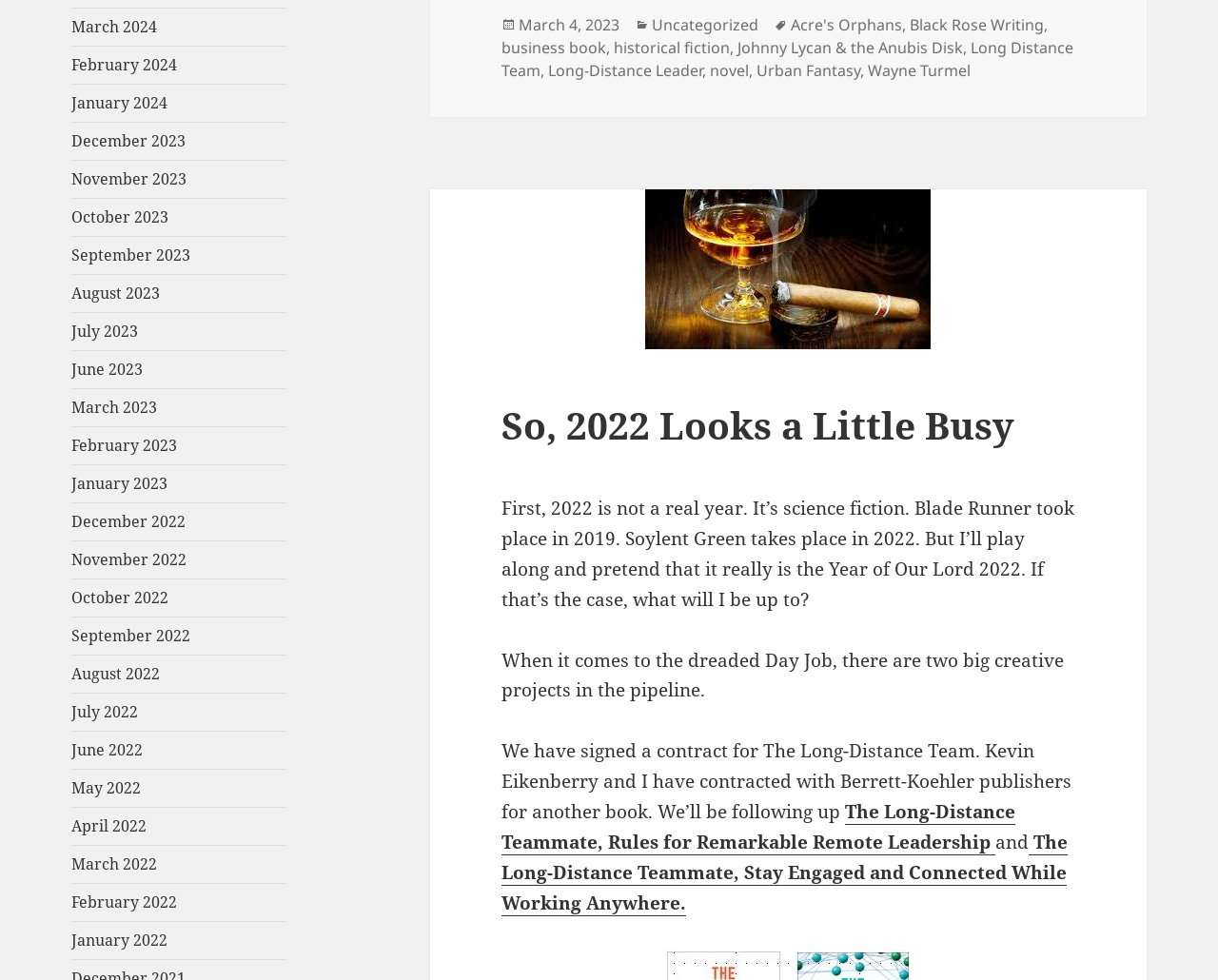How many tags are associated with the post?
Examine the image and provide an in-depth answer to the question.

I counted the number of links with tag names, including 'Acre's Orphans', 'Black Rose Writing', 'business book', 'historical fiction', 'Johnny Lycan & the Anubis Disk', 'Long Distance Team', and 'Urban Fantasy', and found 7 tags associated with the post.